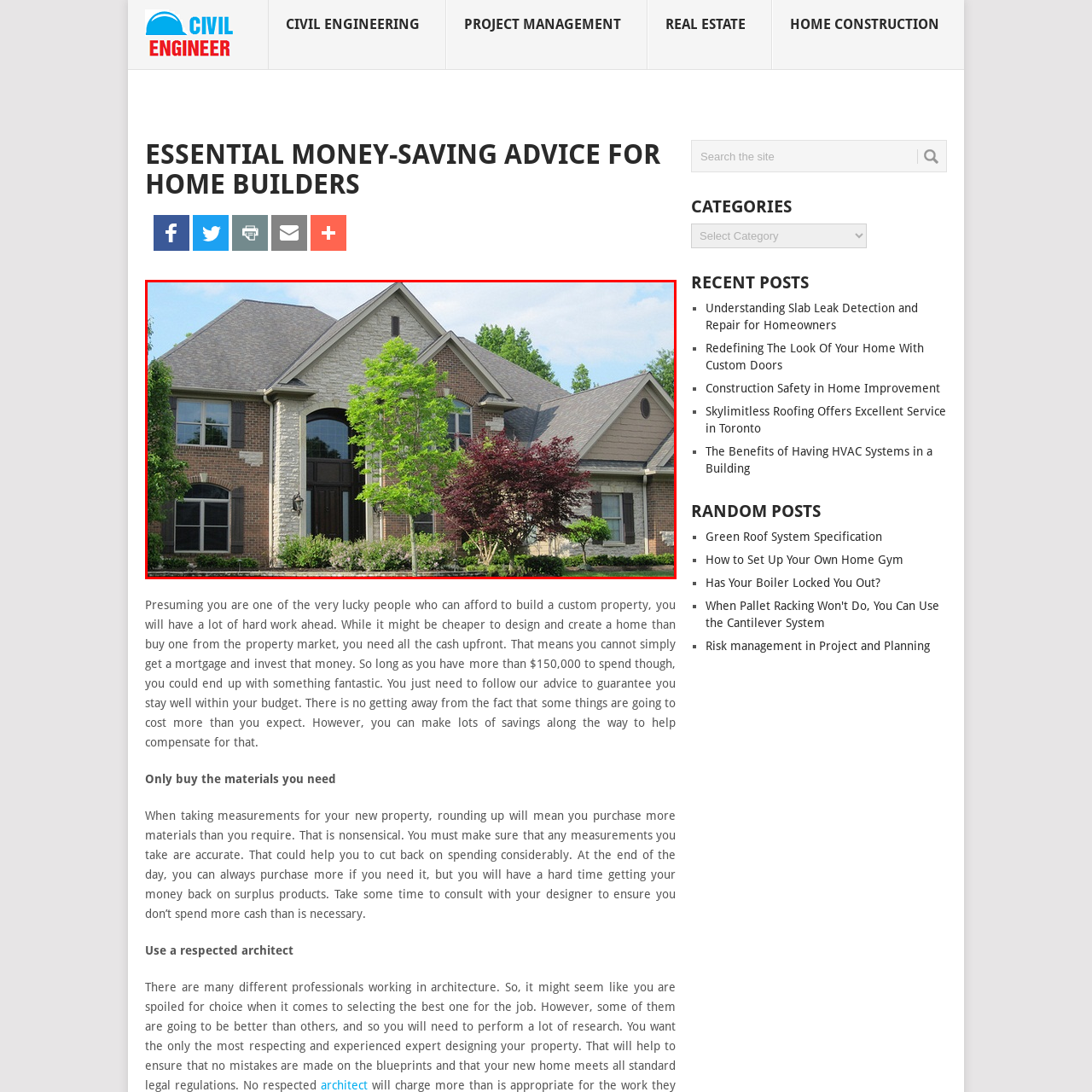What type of doorway is at the grand entrance?
Observe the image enclosed by the red boundary and respond with a one-word or short-phrase answer.

Arched